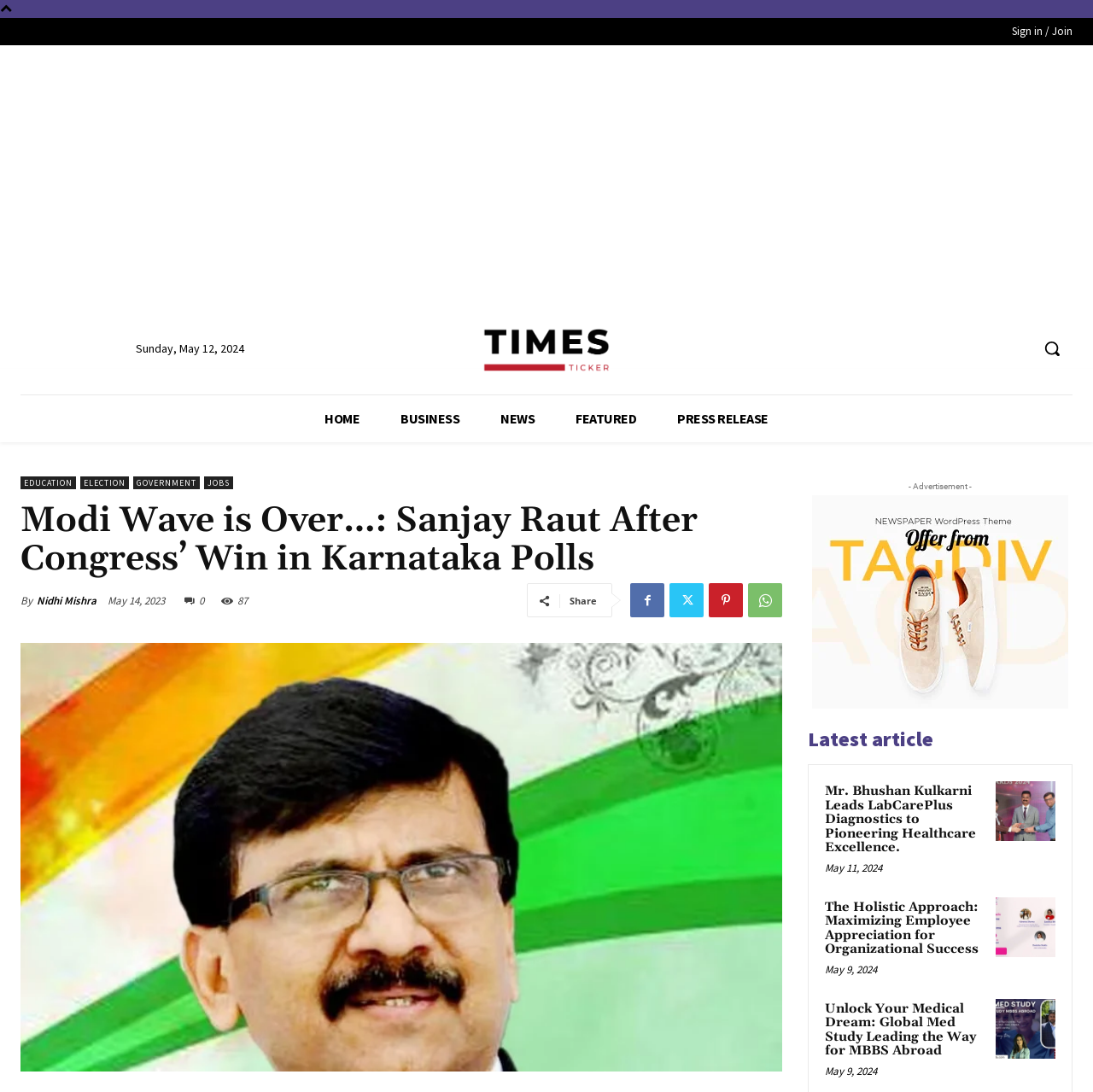Please examine the image and answer the question with a detailed explanation:
What is the logo of the website?

I found the logo of the website by looking at the image element in the top-left corner of the webpage, which is labeled as 'Logo'.